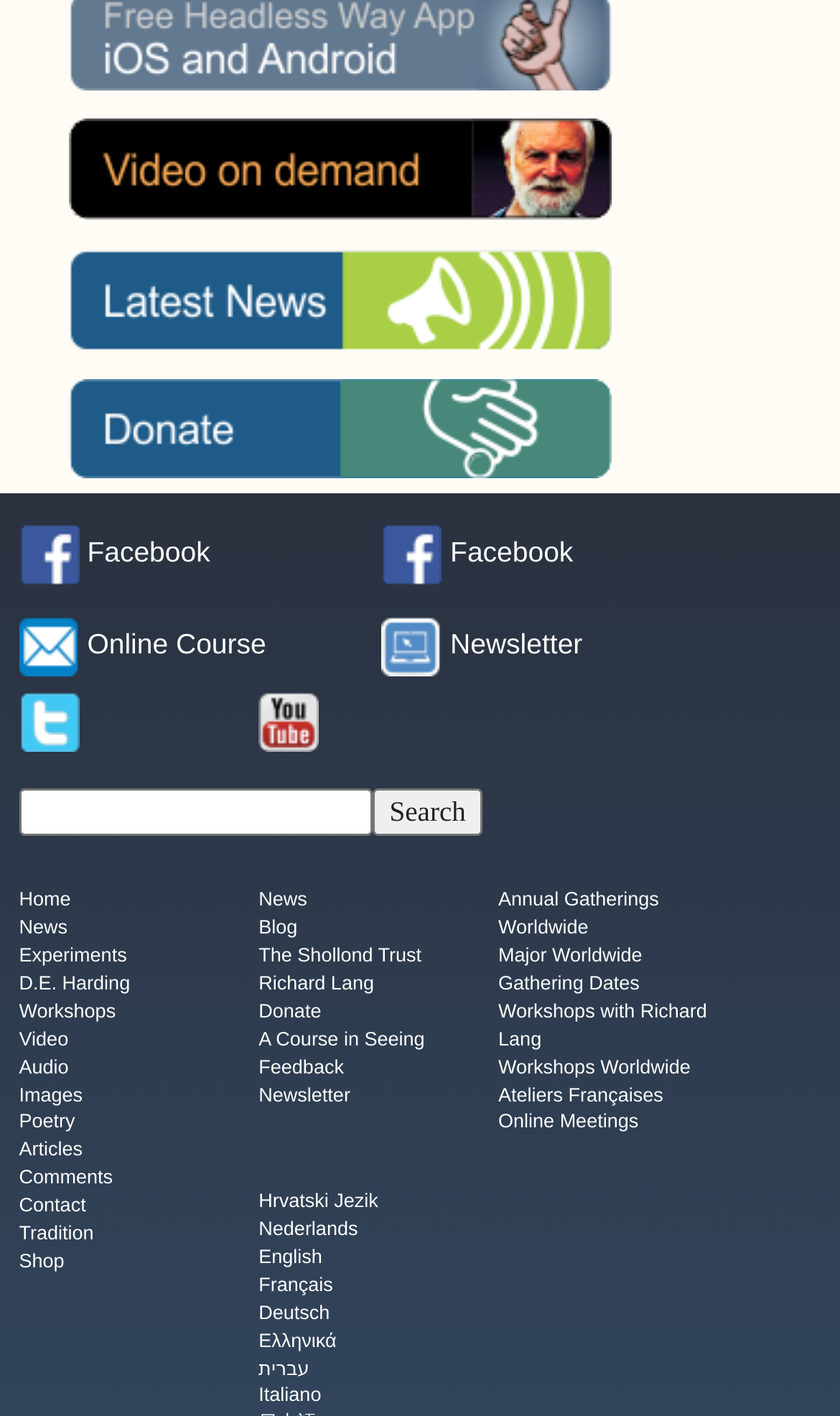Kindly determine the bounding box coordinates of the area that needs to be clicked to fulfill this instruction: "Sign up for our Newsletter".

[0.023, 0.444, 0.095, 0.466]